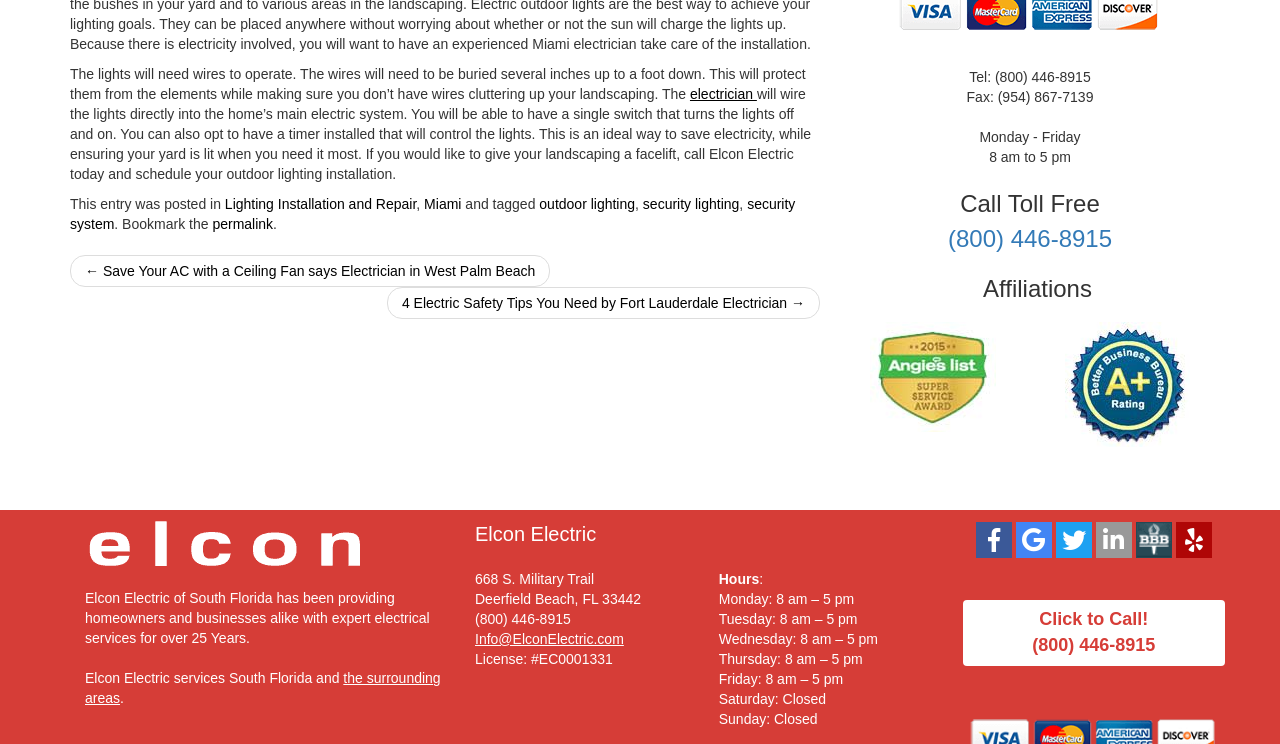Locate the UI element described by the surrounding areas and provide its bounding box coordinates. Use the format (top-left x, top-left y, bottom-right x, bottom-right y) with all values as floating point numbers between 0 and 1.

[0.066, 0.901, 0.344, 0.949]